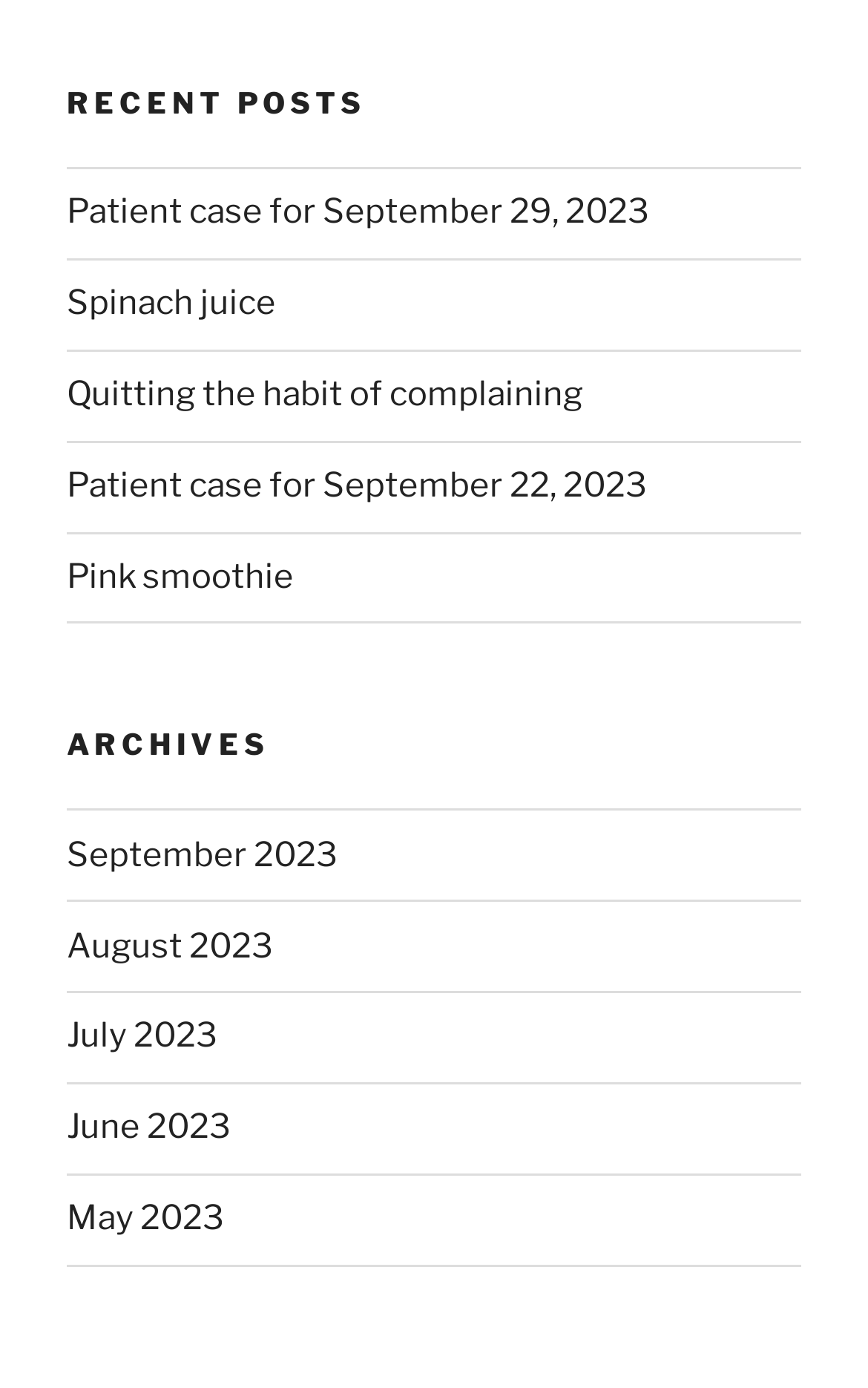Locate the bounding box coordinates of the region to be clicked to comply with the following instruction: "Check admin profile". The coordinates must be four float numbers between 0 and 1, in the form [left, top, right, bottom].

None